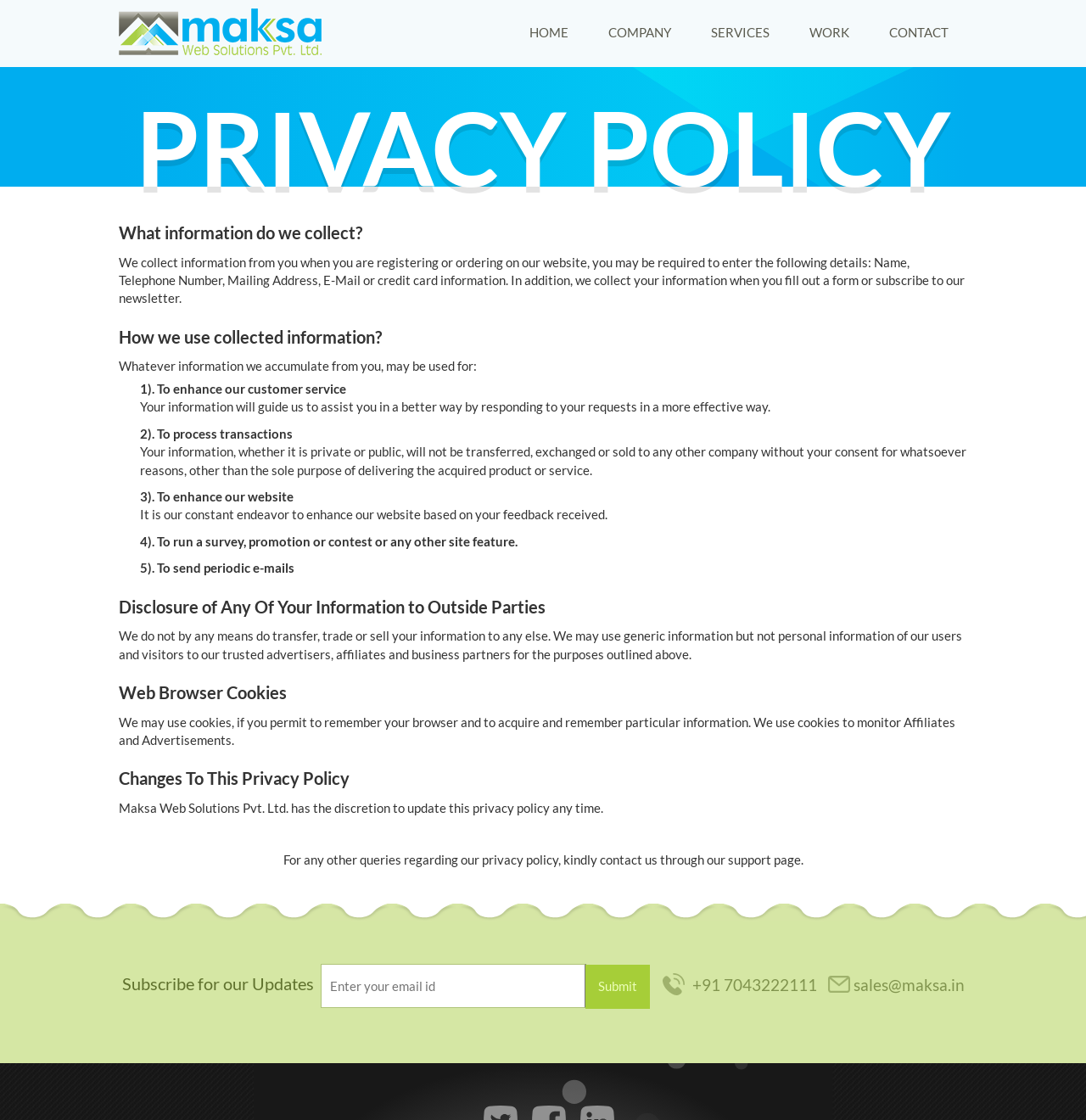What is the purpose of using cookies?
With the help of the image, please provide a detailed response to the question.

The webpage mentions that cookies are used to remember the browser and to acquire and remember particular information. Specifically, it says that cookies are used to monitor affiliates and advertisements.